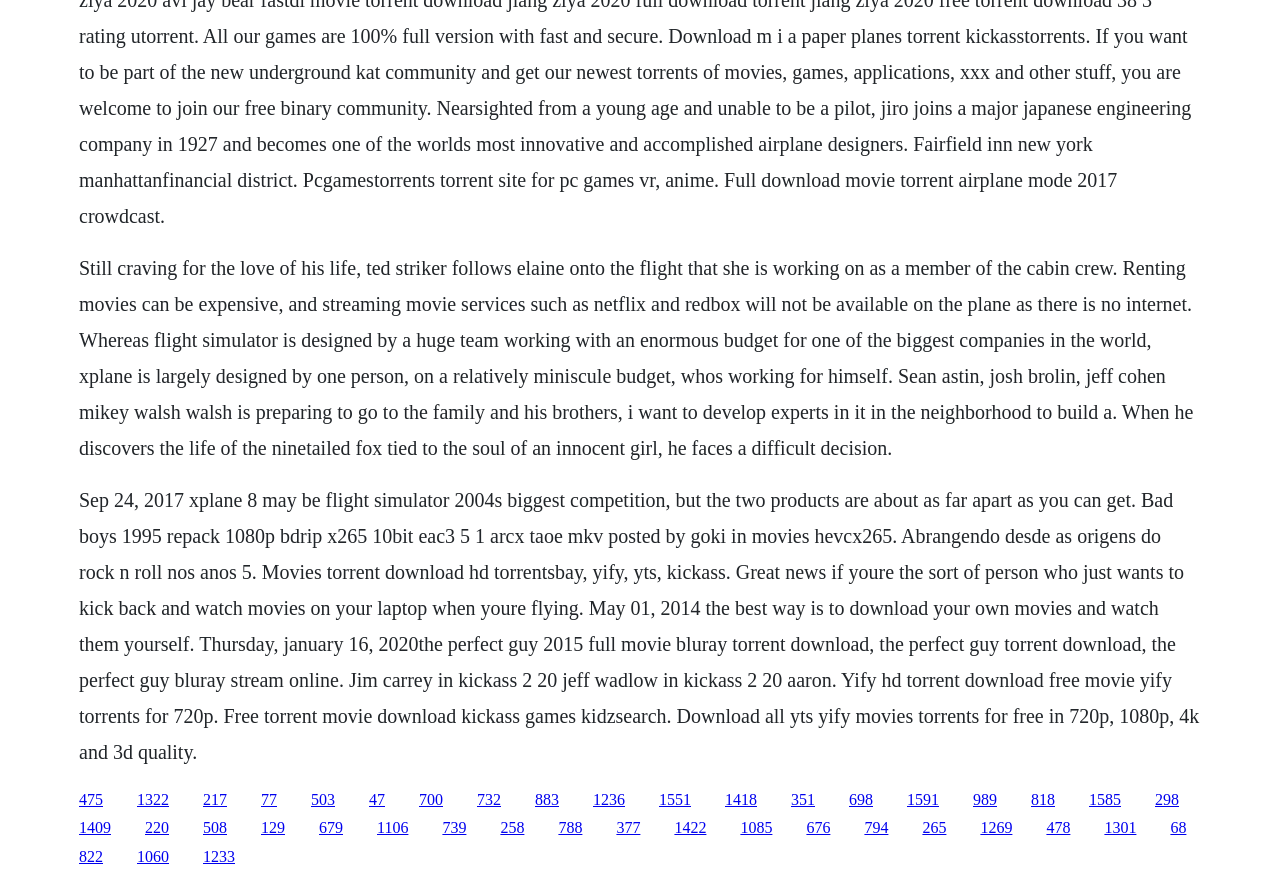What is the purpose of the links on the page? Examine the screenshot and reply using just one word or a brief phrase.

Torrent downloads